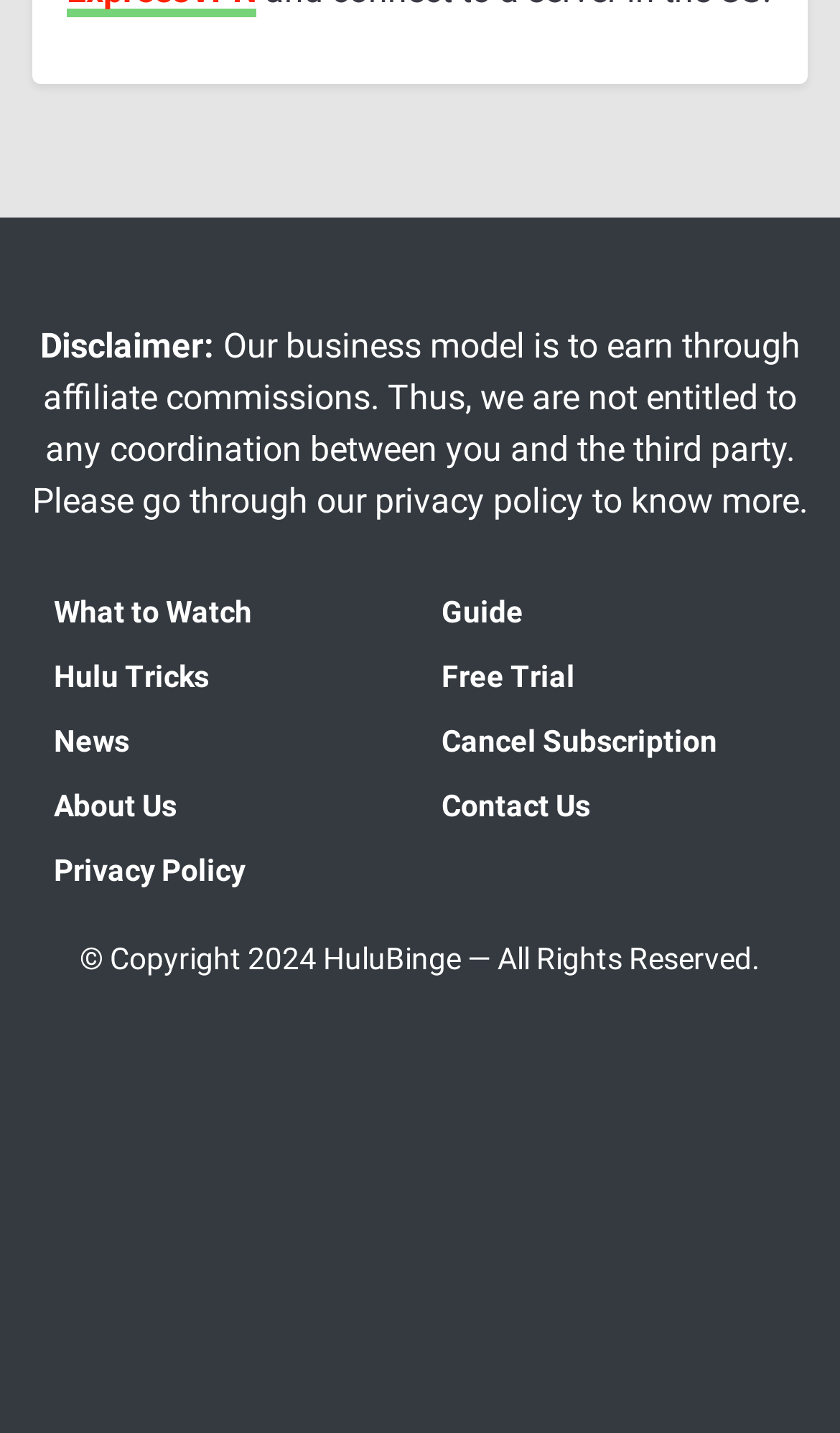Provide a single word or phrase to answer the given question: 
What is the business model of the website?

Earning through affiliate commissions